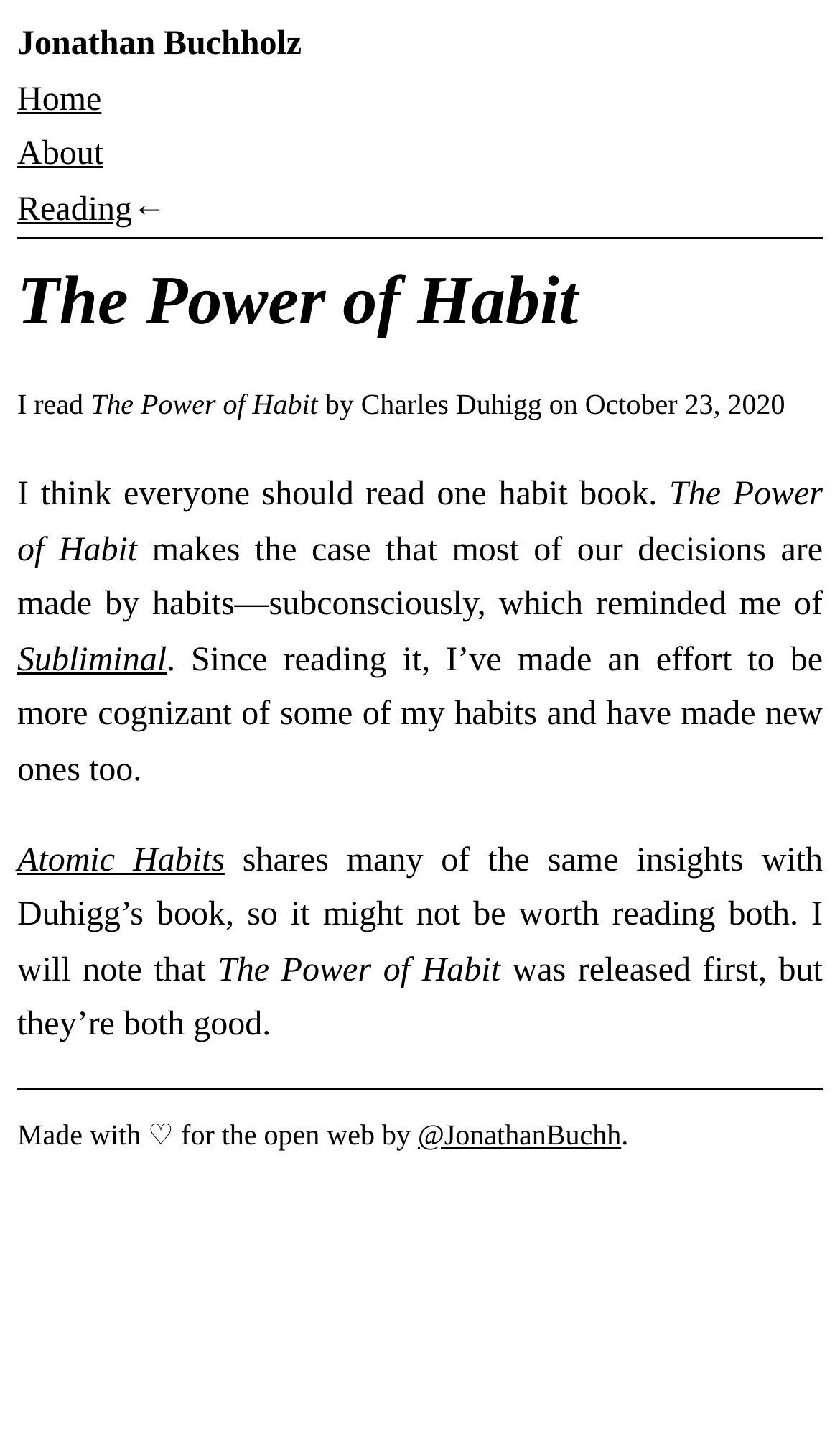Identify and provide the bounding box coordinates of the UI element described: "Atomic Habits". The coordinates should be formatted as [left, top, right, bottom], with each number being a float between 0 and 1.

[0.021, 0.588, 0.267, 0.614]